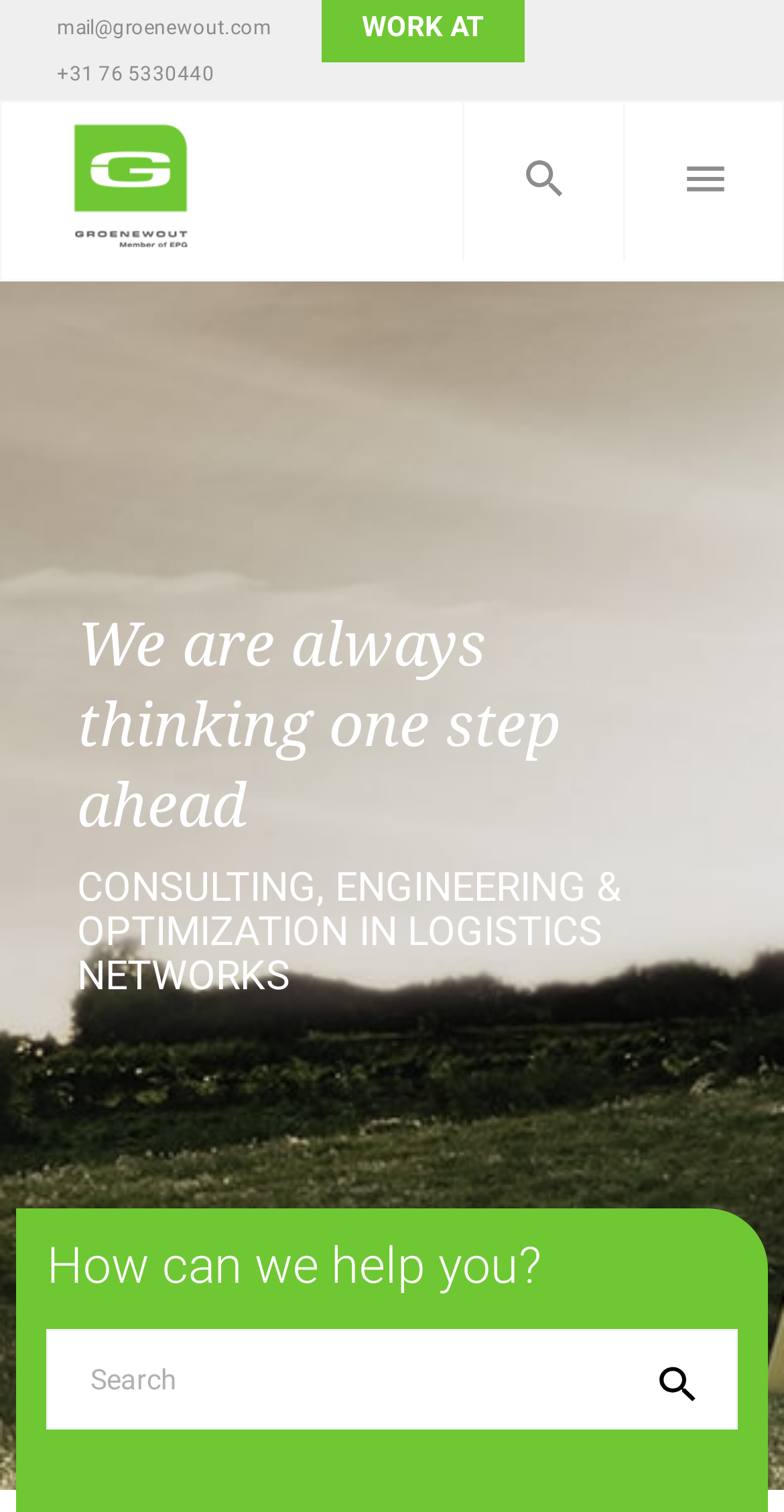What is the slogan of Groenewout?
Look at the webpage screenshot and answer the question with a detailed explanation.

I found the slogan by looking at the link element with the text 'We are always thinking one step ahead' located at the top of the webpage, which is likely a prominent section highlighting the company's mission or values.